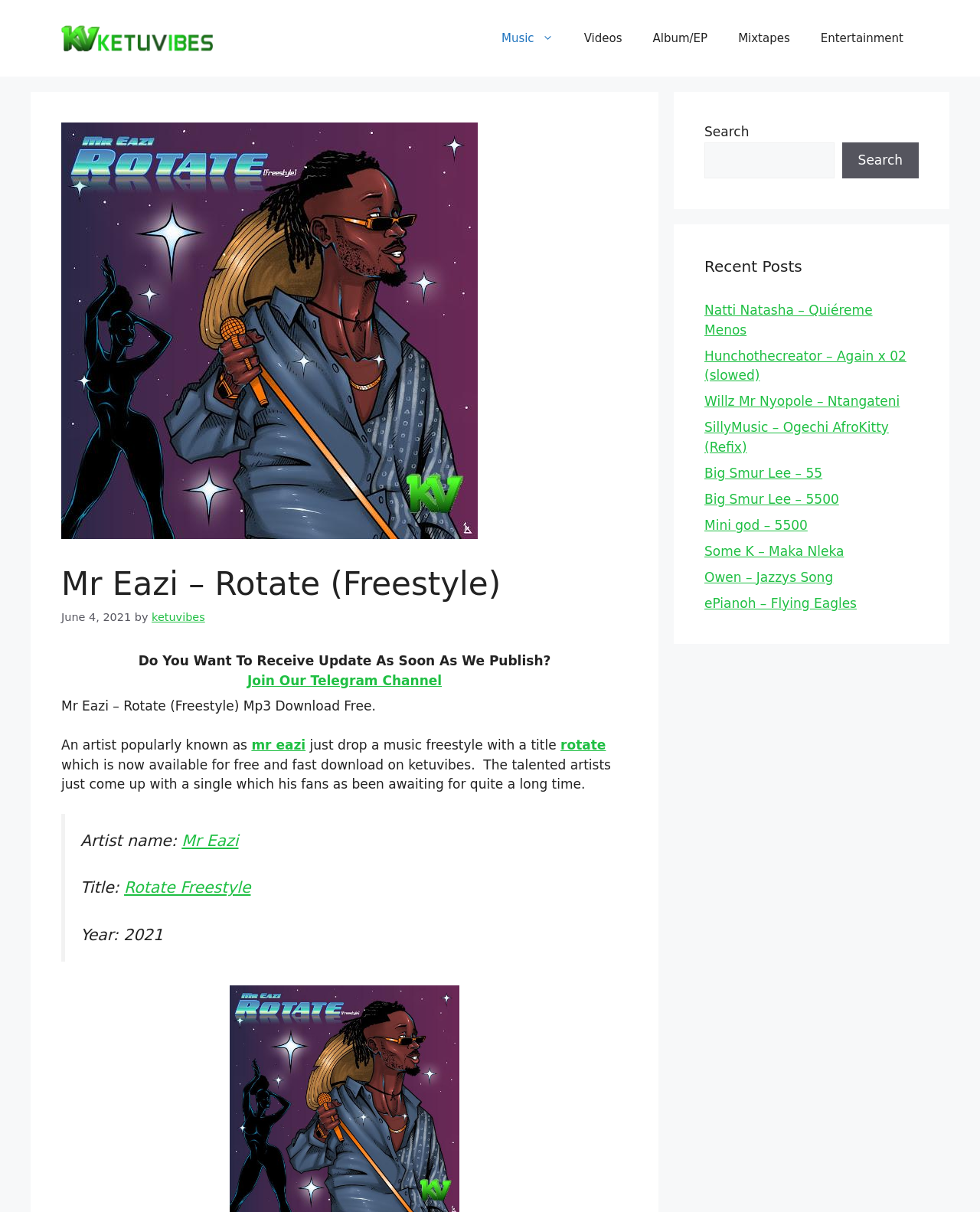Locate the bounding box coordinates of the element that should be clicked to execute the following instruction: "Search for a song".

[0.719, 0.117, 0.851, 0.147]